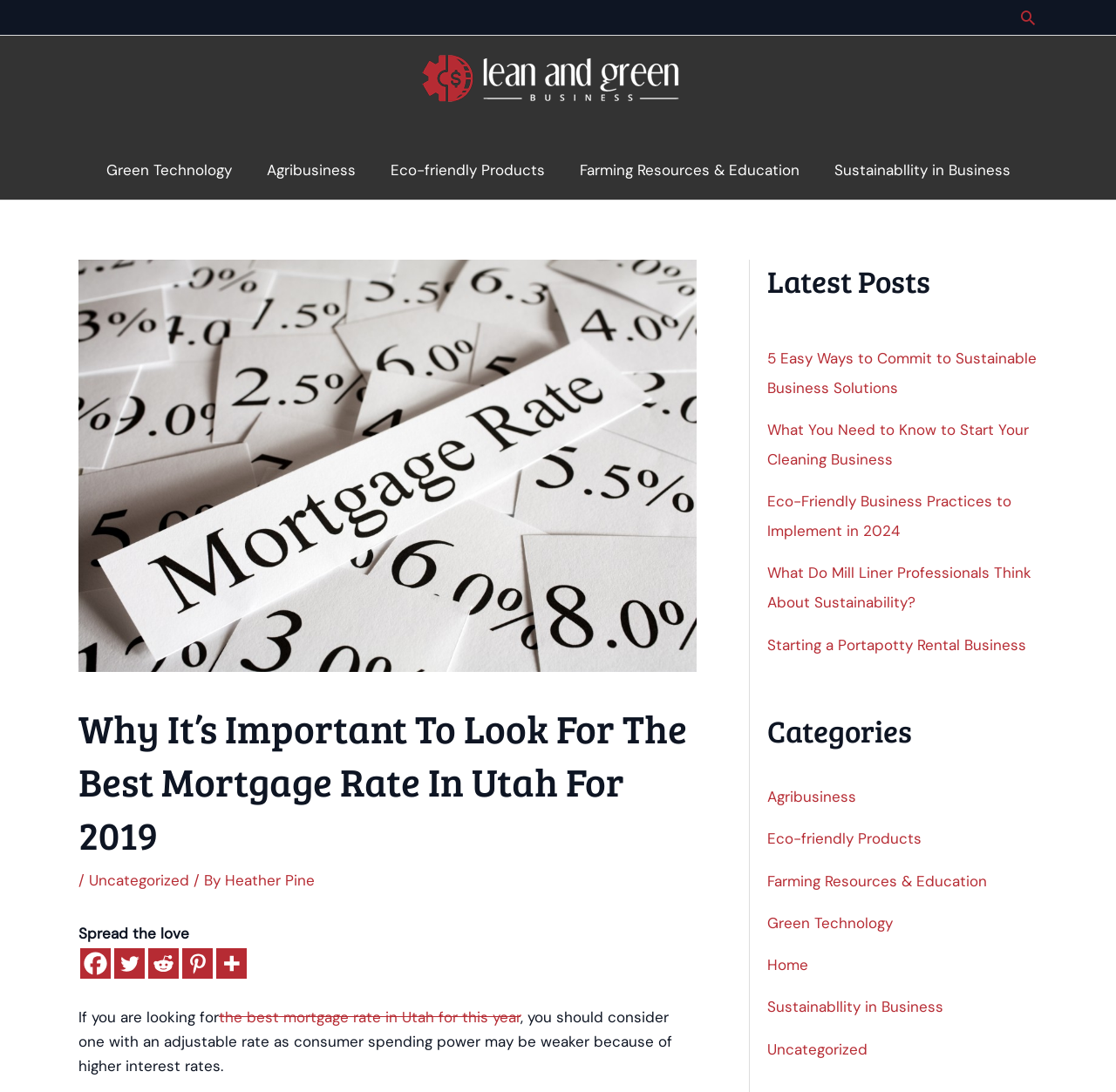Use the information in the screenshot to answer the question comprehensively: What is the author of the main article?

The author of the main article is Heather Pine, which is mentioned below the title of the article.